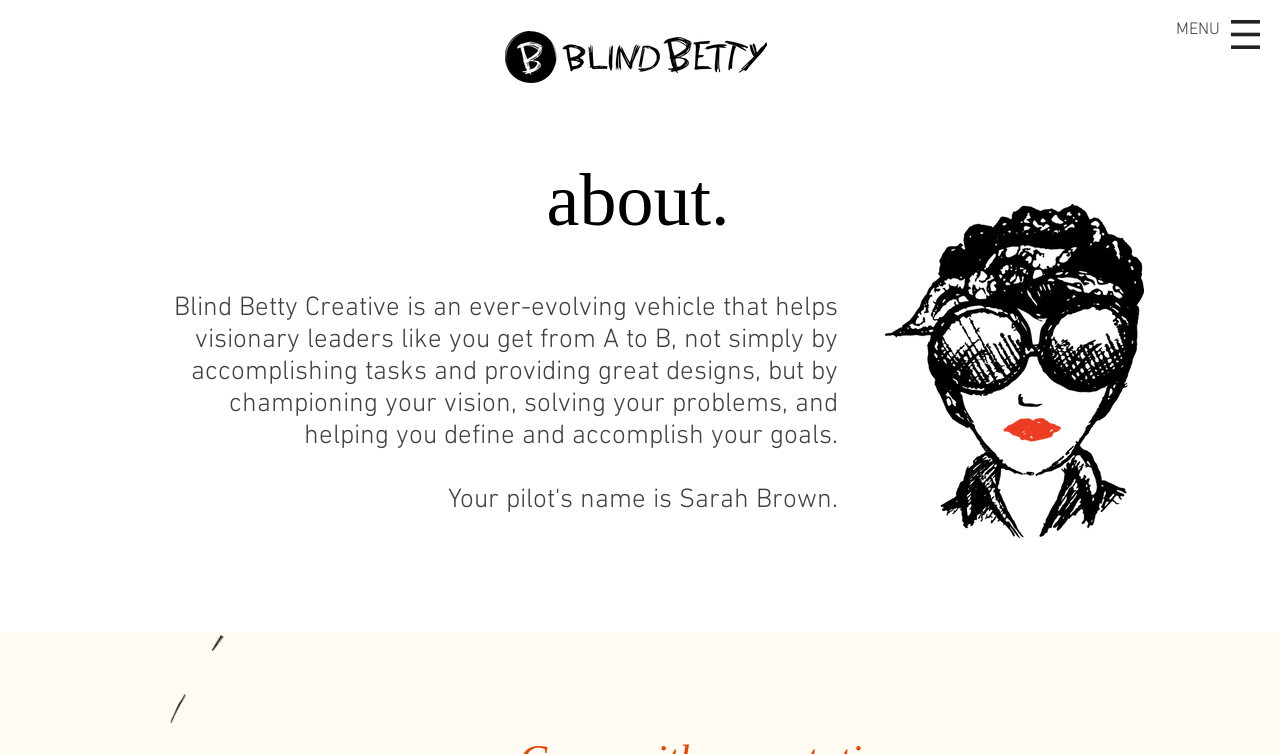What is the image description below the heading?
Give a one-word or short-phrase answer derived from the screenshot.

Meet Blind Betty Creative Artwork